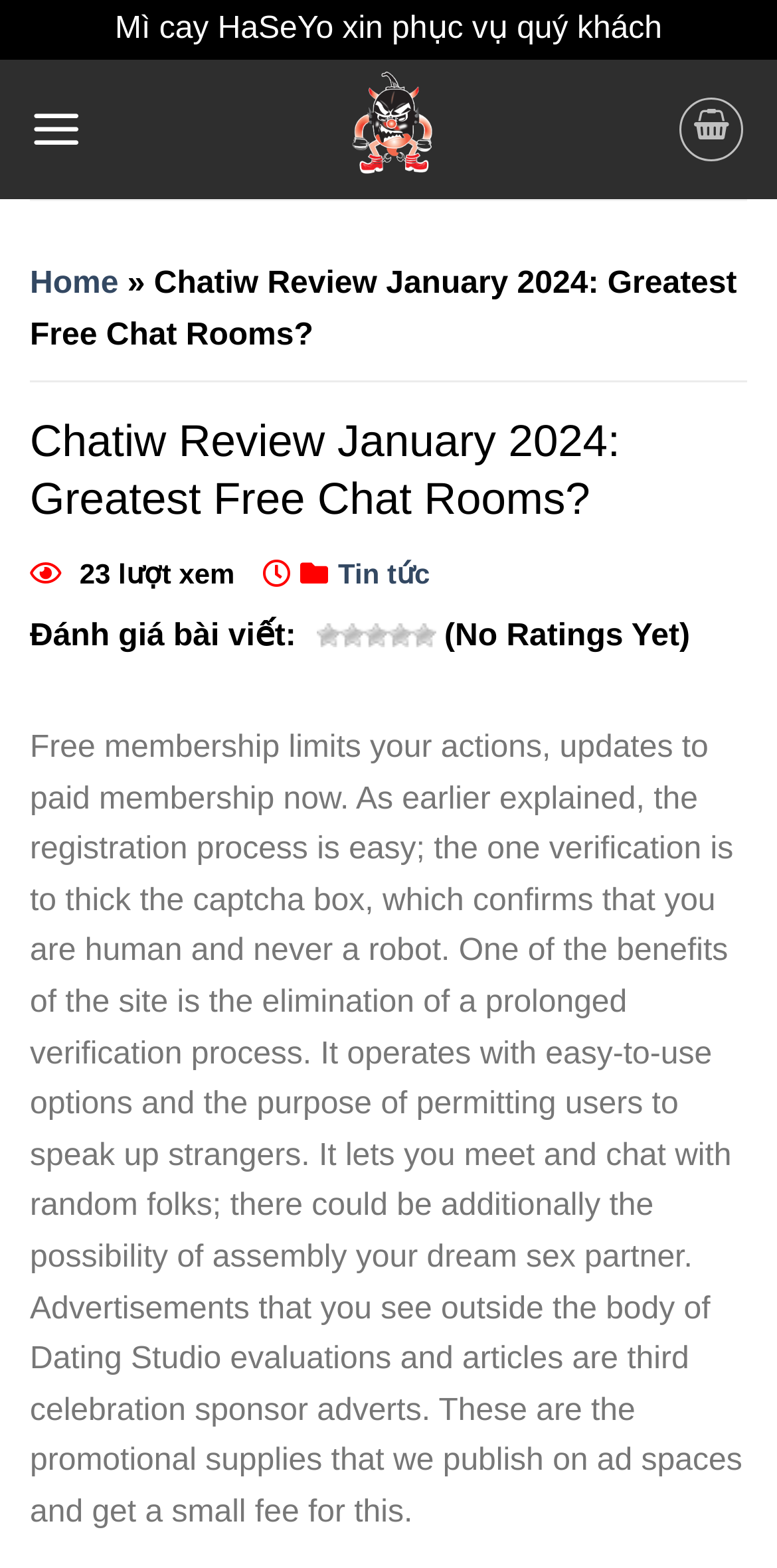Answer this question using a single word or a brief phrase:
How many stars can users rate an article?

5